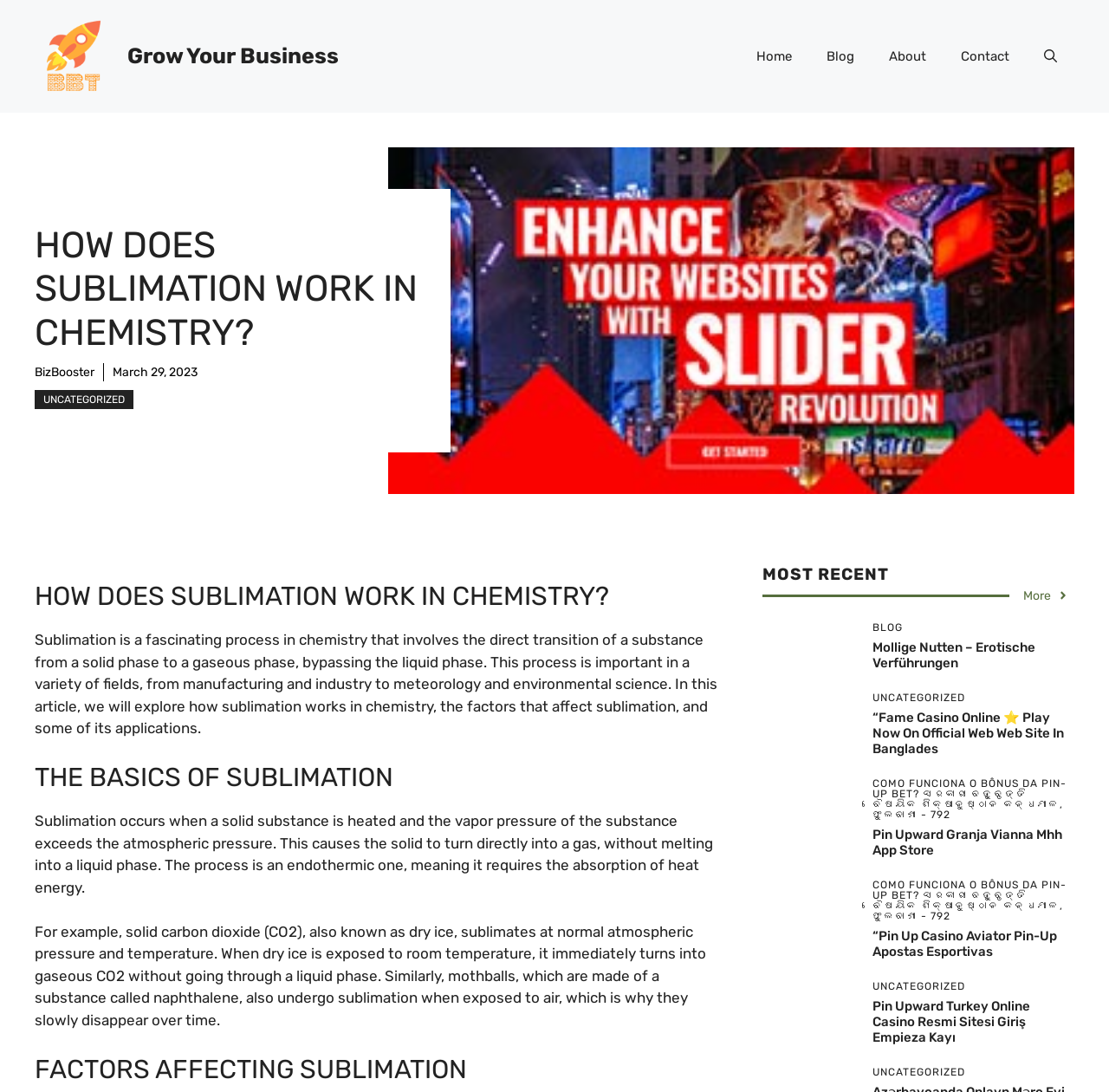What is the type of energy required for sublimation?
Answer the question with a single word or phrase derived from the image.

Heat energy